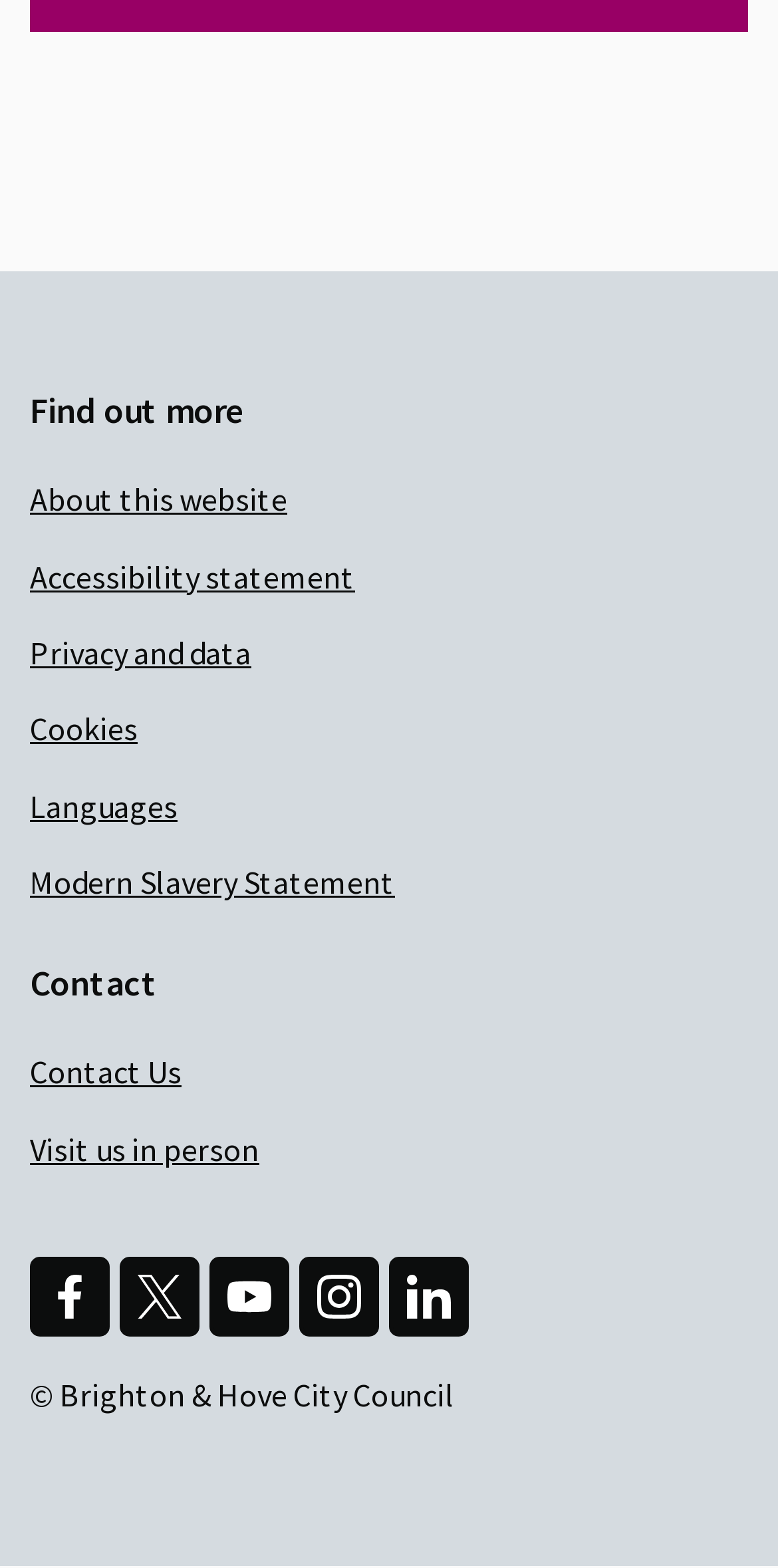Determine the bounding box coordinates of the clickable element to complete this instruction: "Read the accessibility statement". Provide the coordinates in the format of four float numbers between 0 and 1, [left, top, right, bottom].

[0.038, 0.349, 0.885, 0.386]